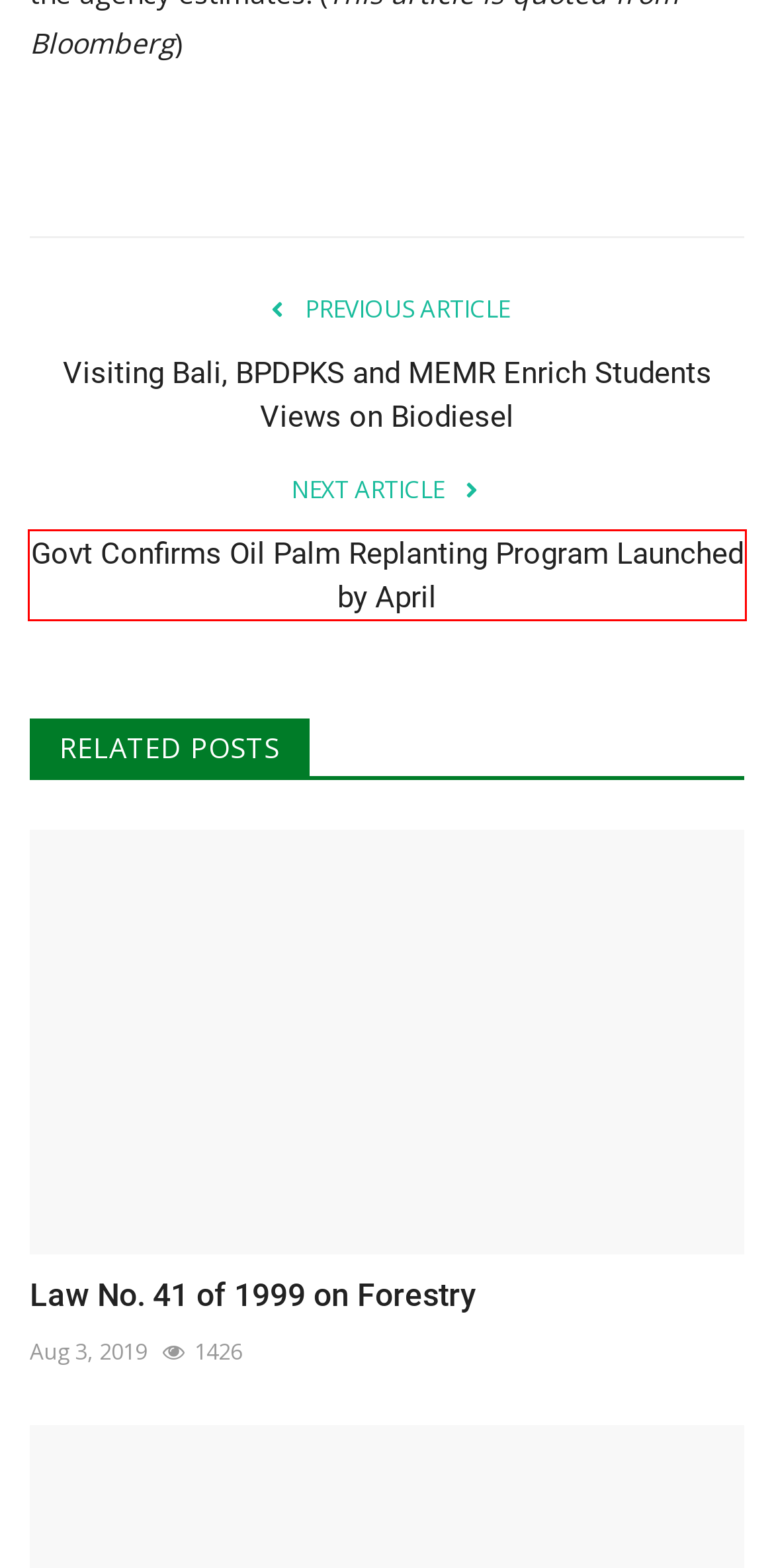After examining the screenshot of a webpage with a red bounding box, choose the most accurate webpage description that corresponds to the new page after clicking the element inside the red box. Here are the candidates:
A. Visiting Bali, BPDPKS and MEMR Enrich Students Views on Biodiesel - BPDP
B. Law No. 41 of 1999 on Forestry - BPDP
C. Chinese Companies Buy 1,21 Million Tons Indonesian Palm Oil - BPDP
D. Govt Confirms Oil Palm Replanting Program Launched by April - BPDP
E. Indonesia-European Union to Team Up on Palm Oil Issues - BPDP
F. Foreign Countries have Growing Interest in Indonesia`s Biomass - BPDP
G. Index - BPDP
H. News - BPDP

D